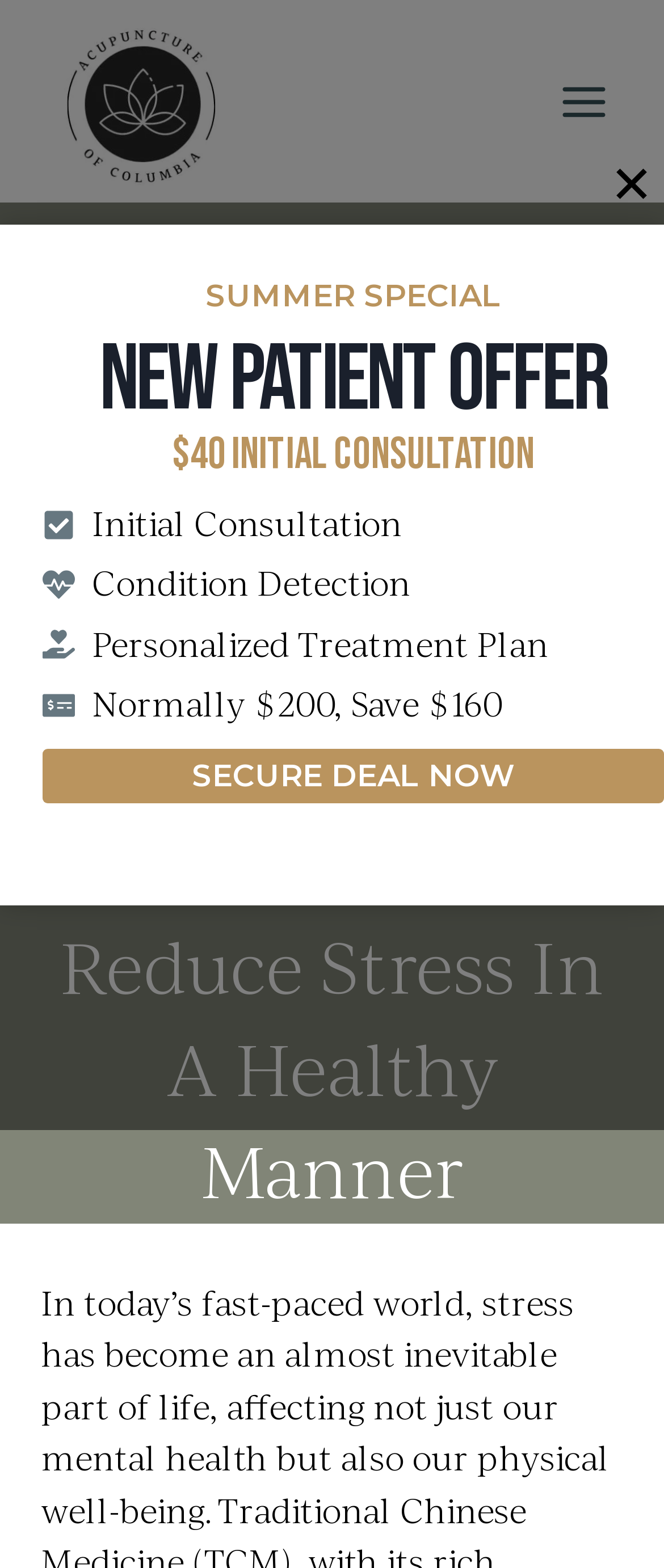What is the normal price of the initial consultation?
Please answer the question with a single word or phrase, referencing the image.

$200